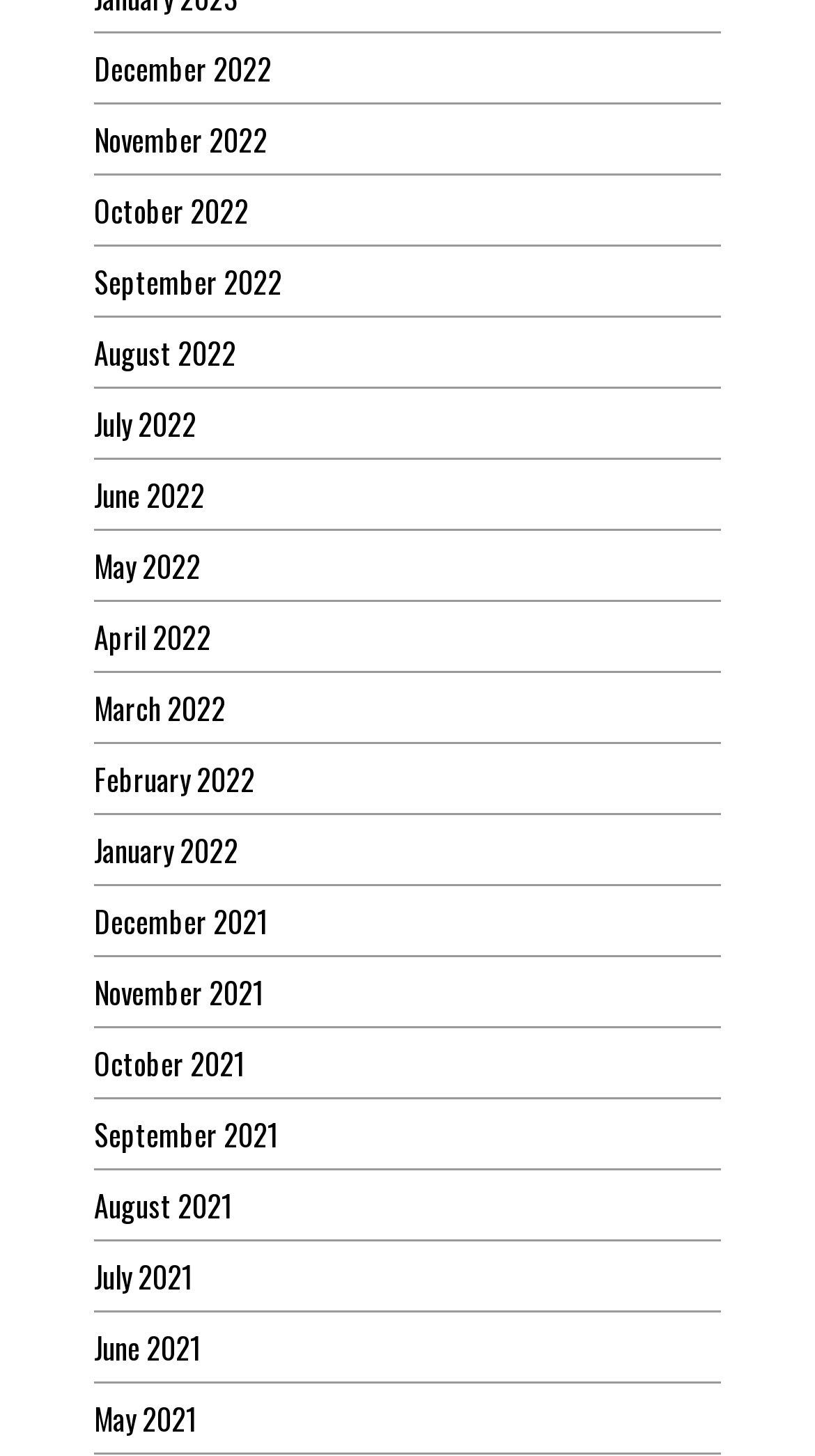Locate the bounding box coordinates of the area where you should click to accomplish the instruction: "View August 2022".

[0.115, 0.227, 0.29, 0.258]